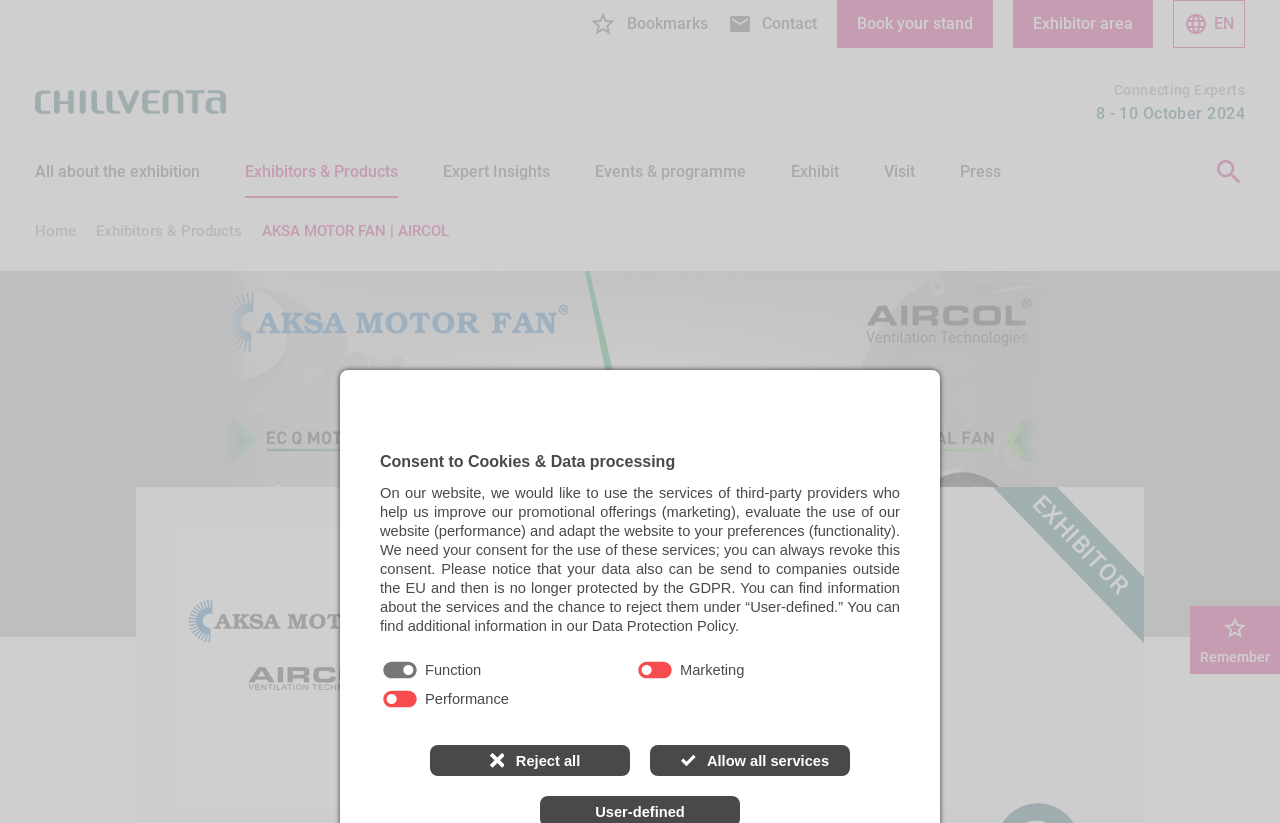Please locate the UI element described by "" and provide its bounding box coordinates.

None